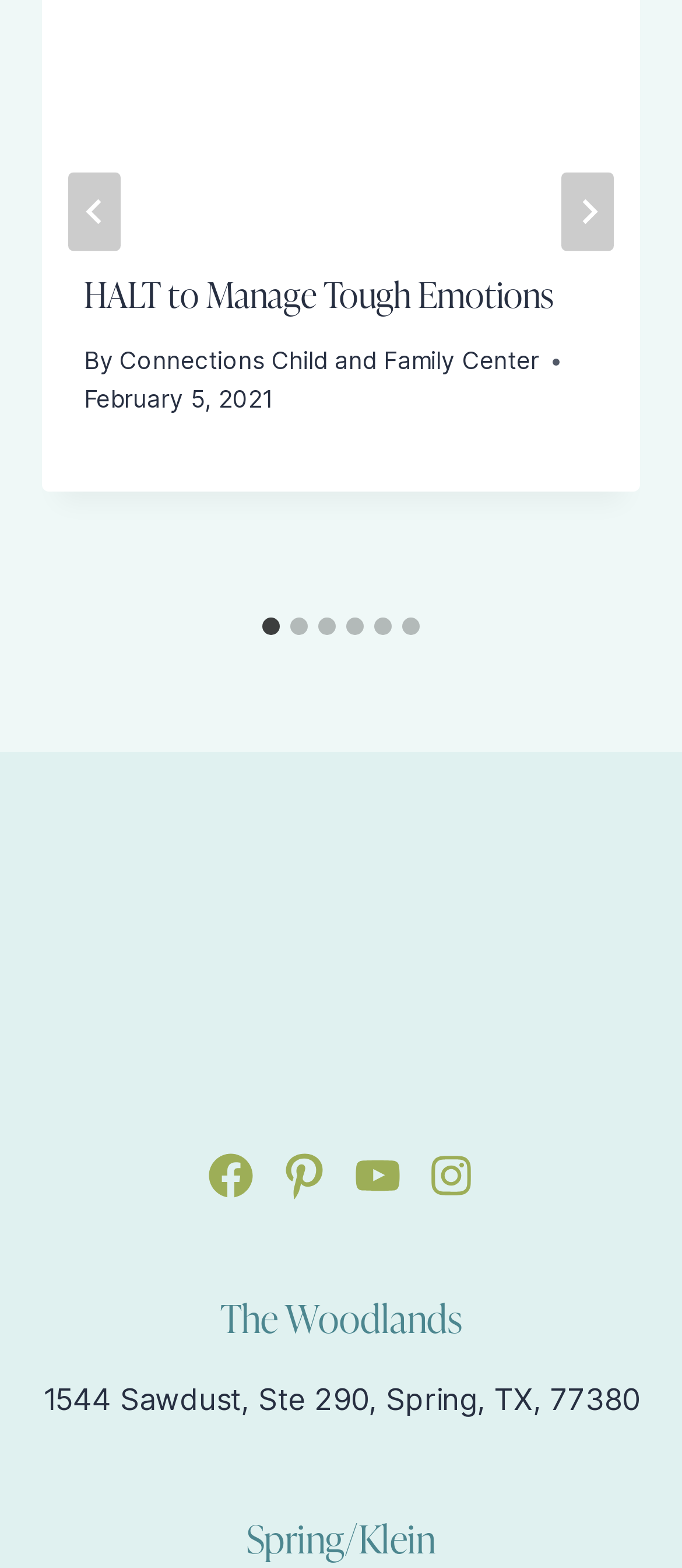Return the bounding box coordinates of the UI element that corresponds to this description: "The Woodlands". The coordinates must be given as four float numbers in the range of 0 and 1, [left, top, right, bottom].

[0.062, 0.792, 0.938, 0.829]